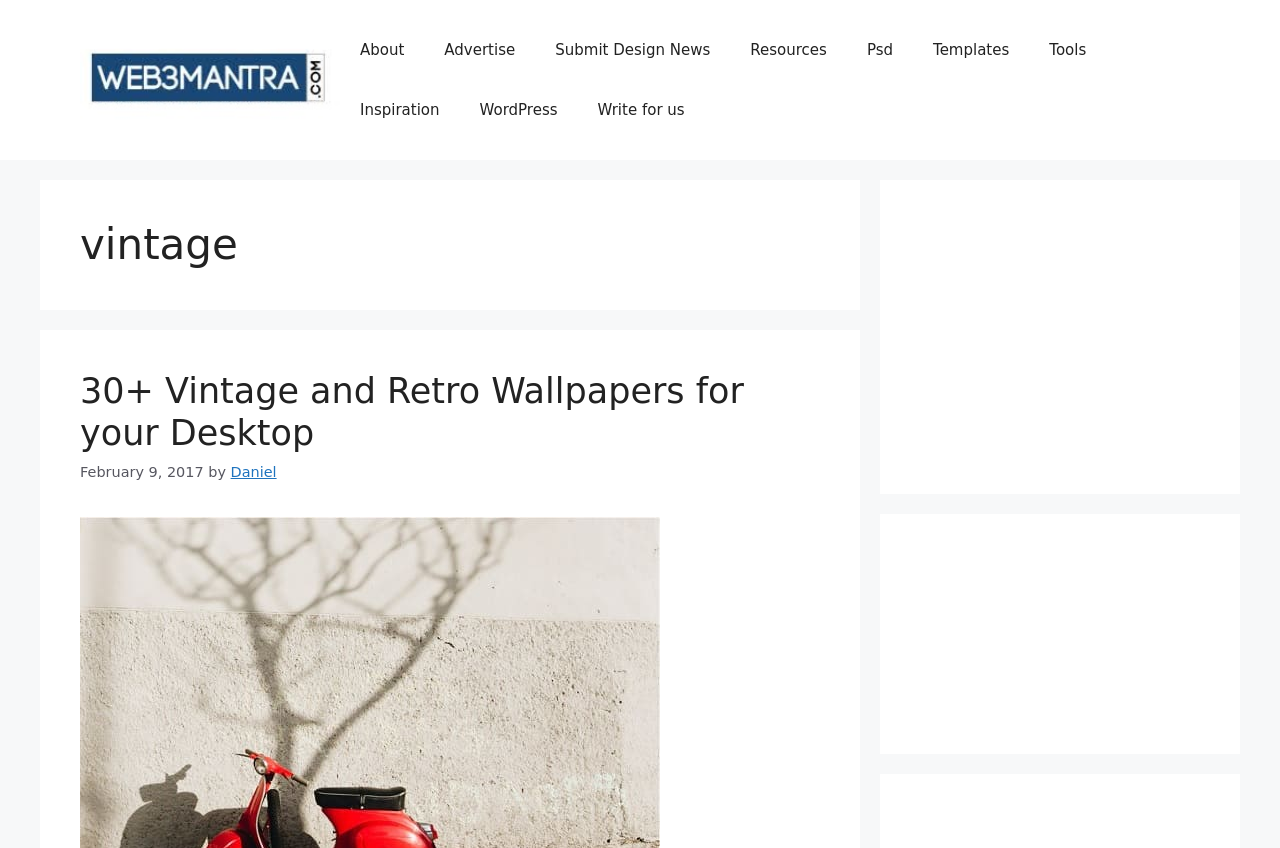Can you pinpoint the bounding box coordinates for the clickable element required for this instruction: "visit Daniel's page"? The coordinates should be four float numbers between 0 and 1, i.e., [left, top, right, bottom].

[0.18, 0.547, 0.216, 0.566]